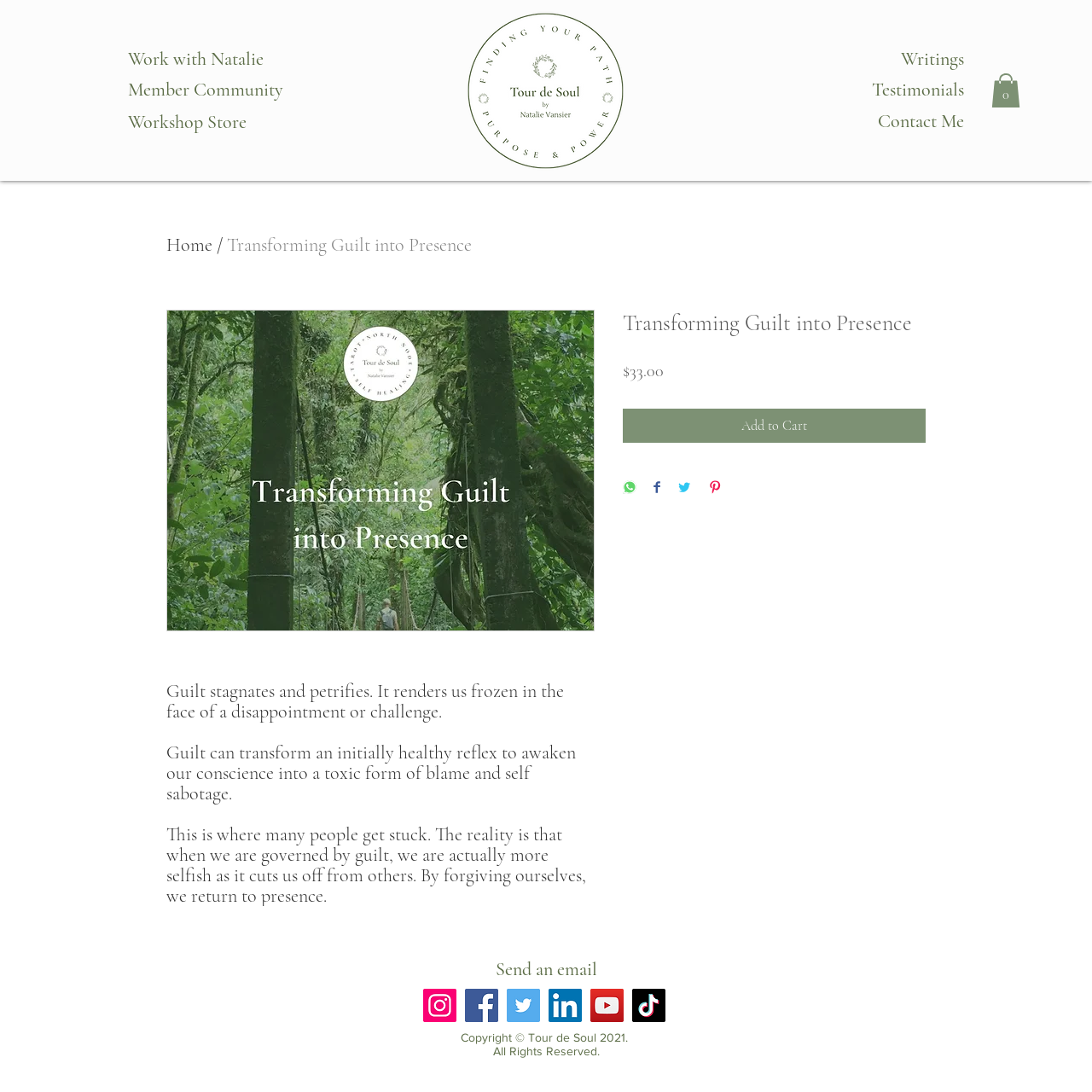Please give the bounding box coordinates of the area that should be clicked to fulfill the following instruction: "Send an email". The coordinates should be in the format of four float numbers from 0 to 1, i.e., [left, top, right, bottom].

[0.454, 0.877, 0.546, 0.897]